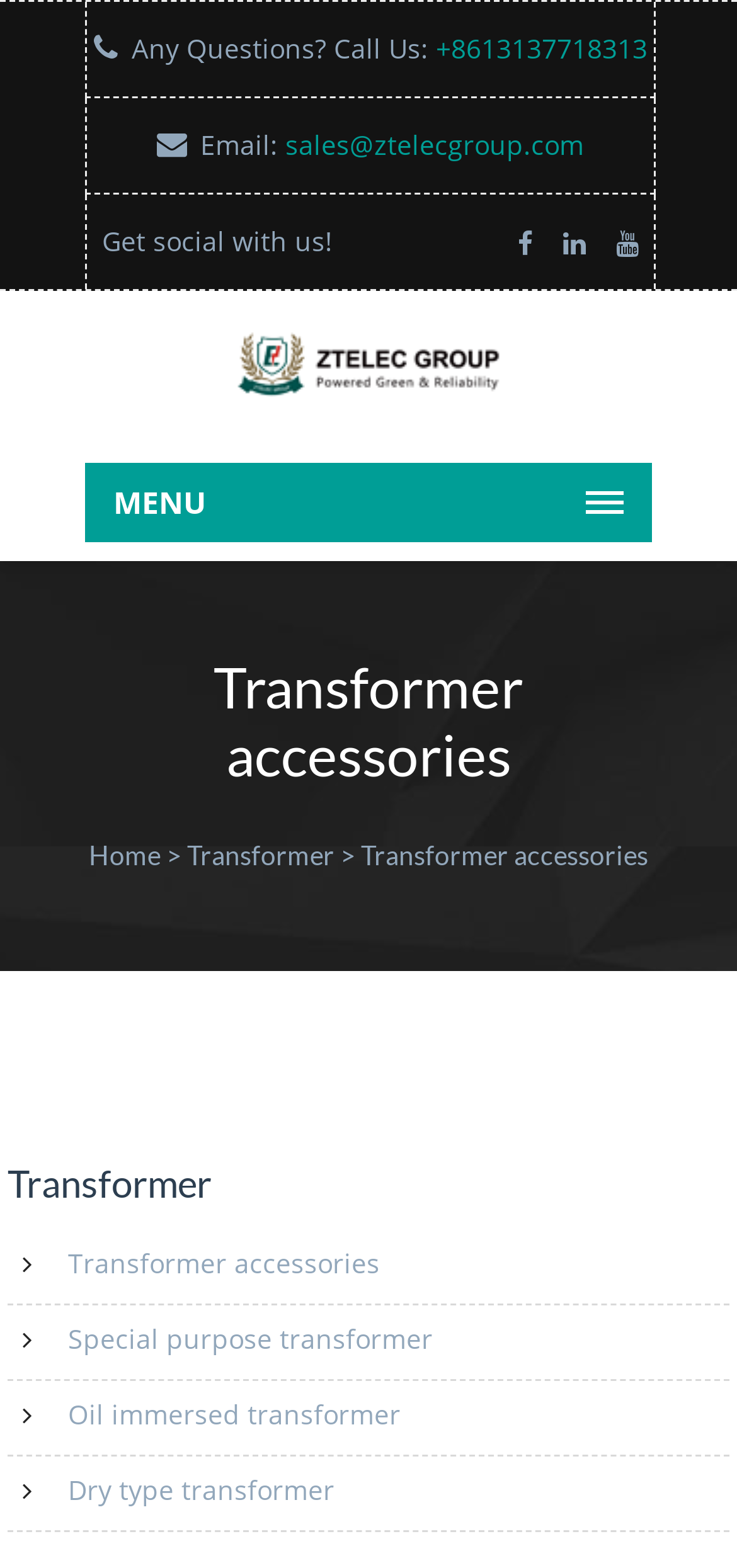Determine the primary headline of the webpage.

 Insulation Compressed Pressboard